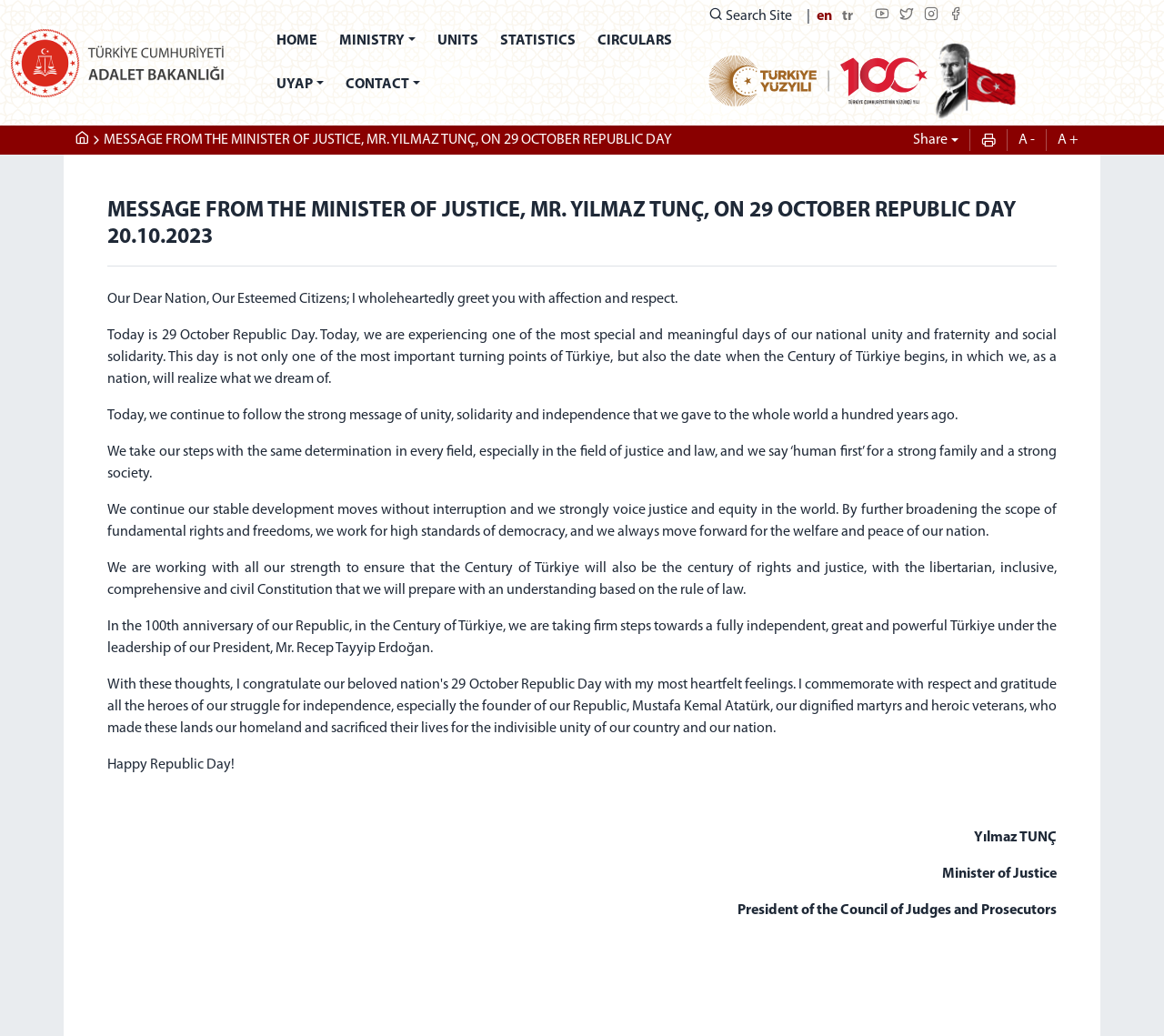Respond concisely with one word or phrase to the following query:
What is the purpose of the 'UYAP' link?

Unknown